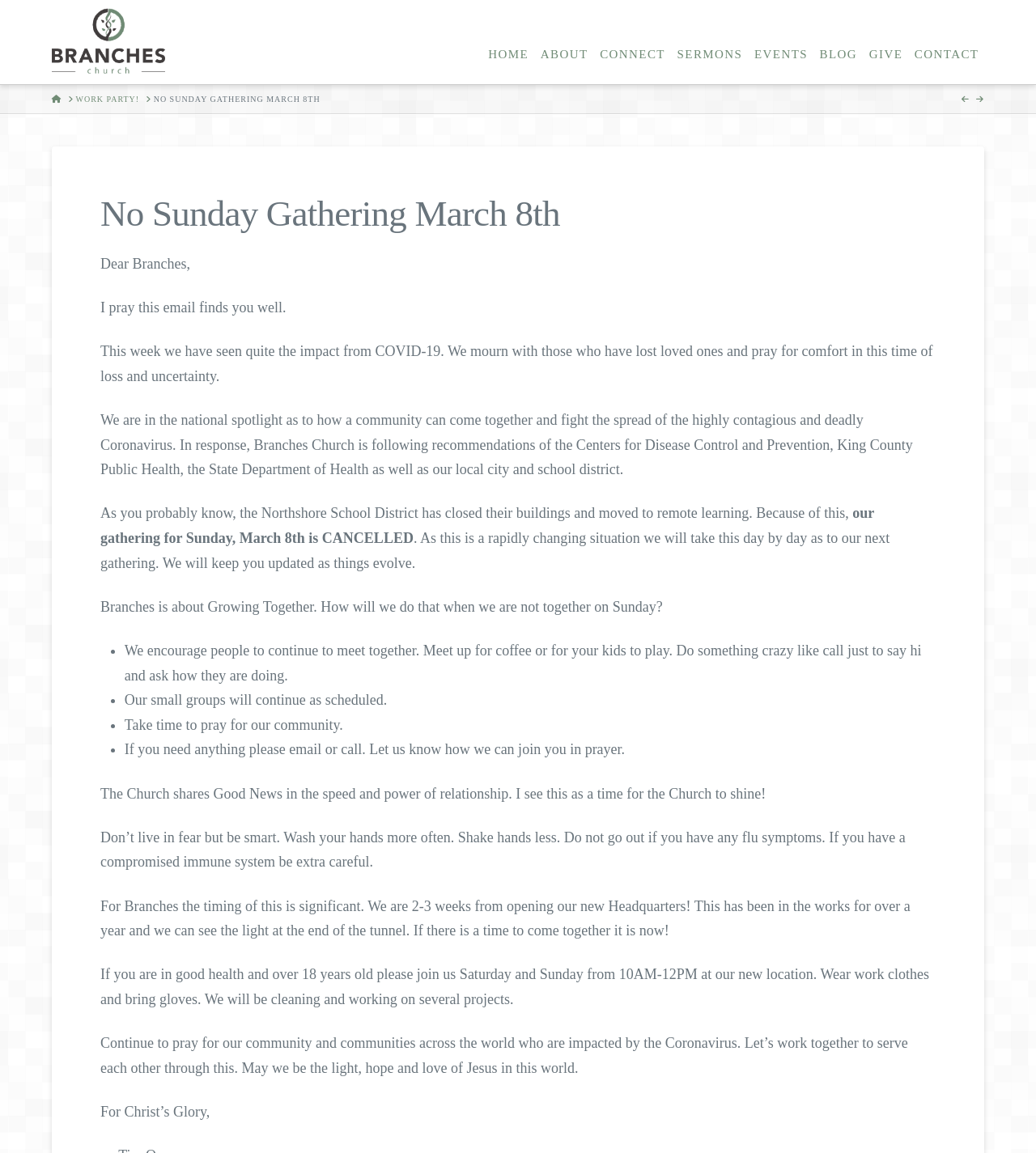What is the recommended way to greet each other?
Based on the screenshot, provide your answer in one word or phrase.

Not shaking hands